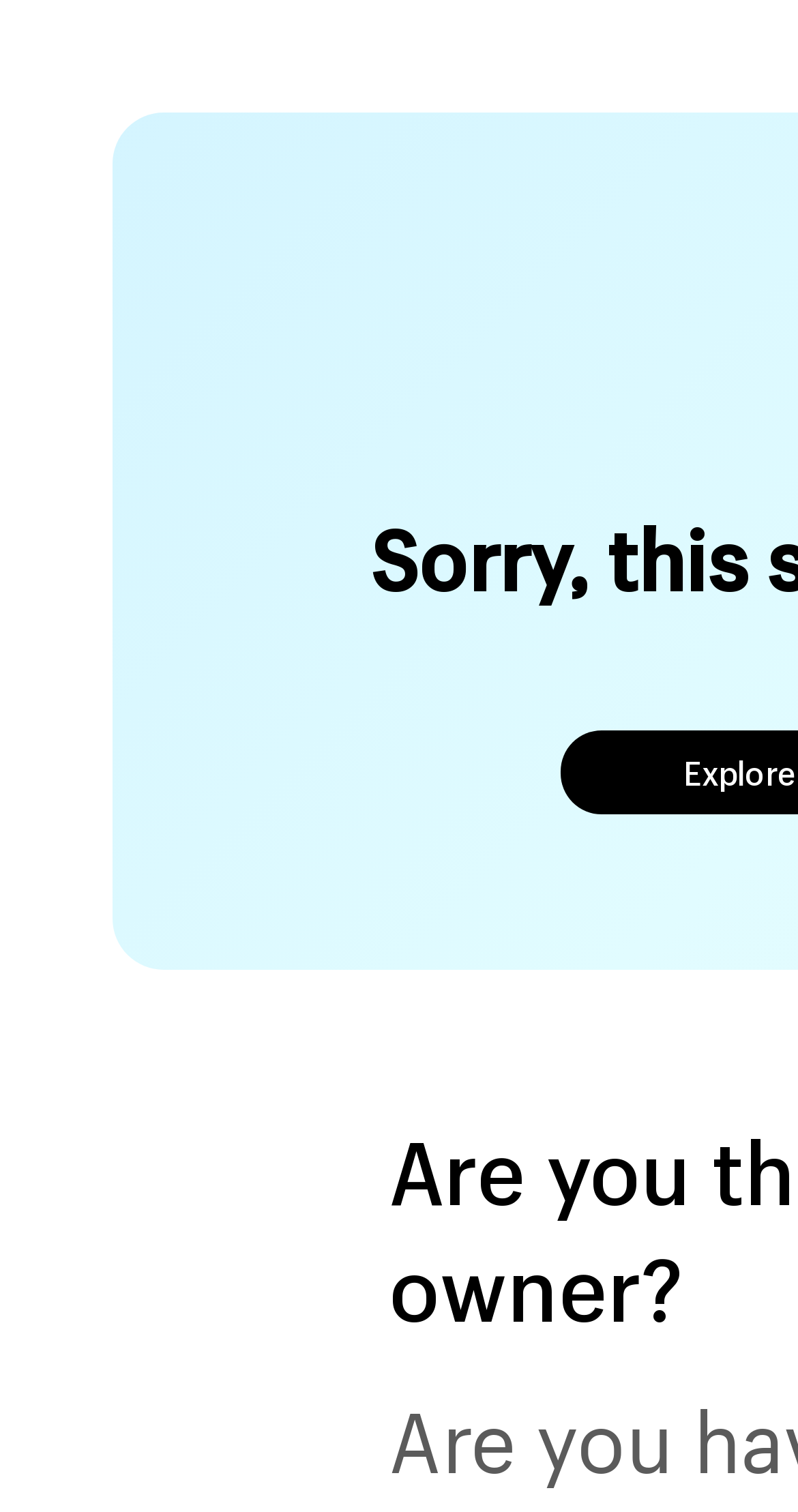Determine the heading of the webpage and extract its text content.

Sorry, this store is currently unavailable.